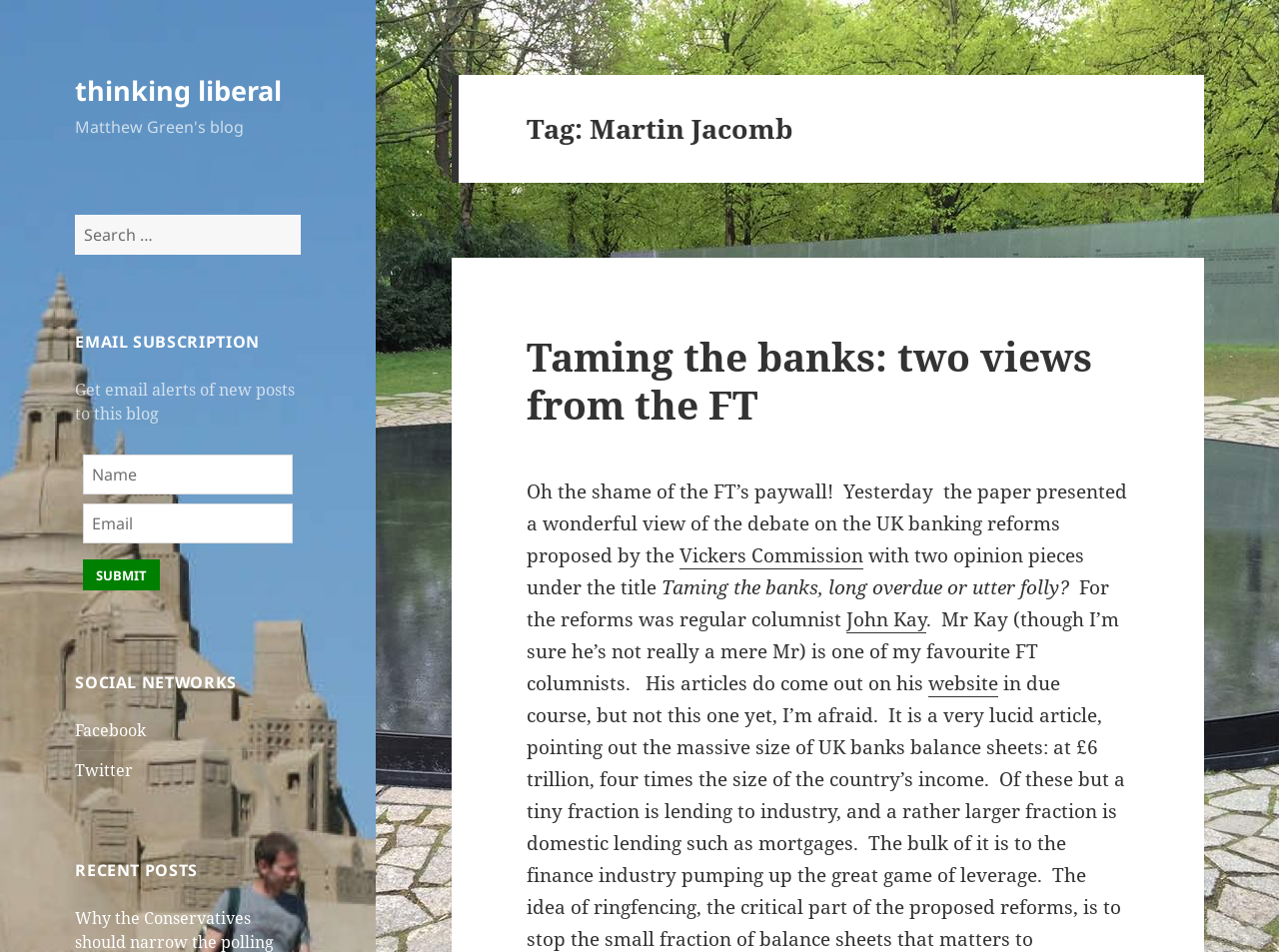Provide your answer to the question using just one word or phrase: What is the purpose of the search box?

Search for posts